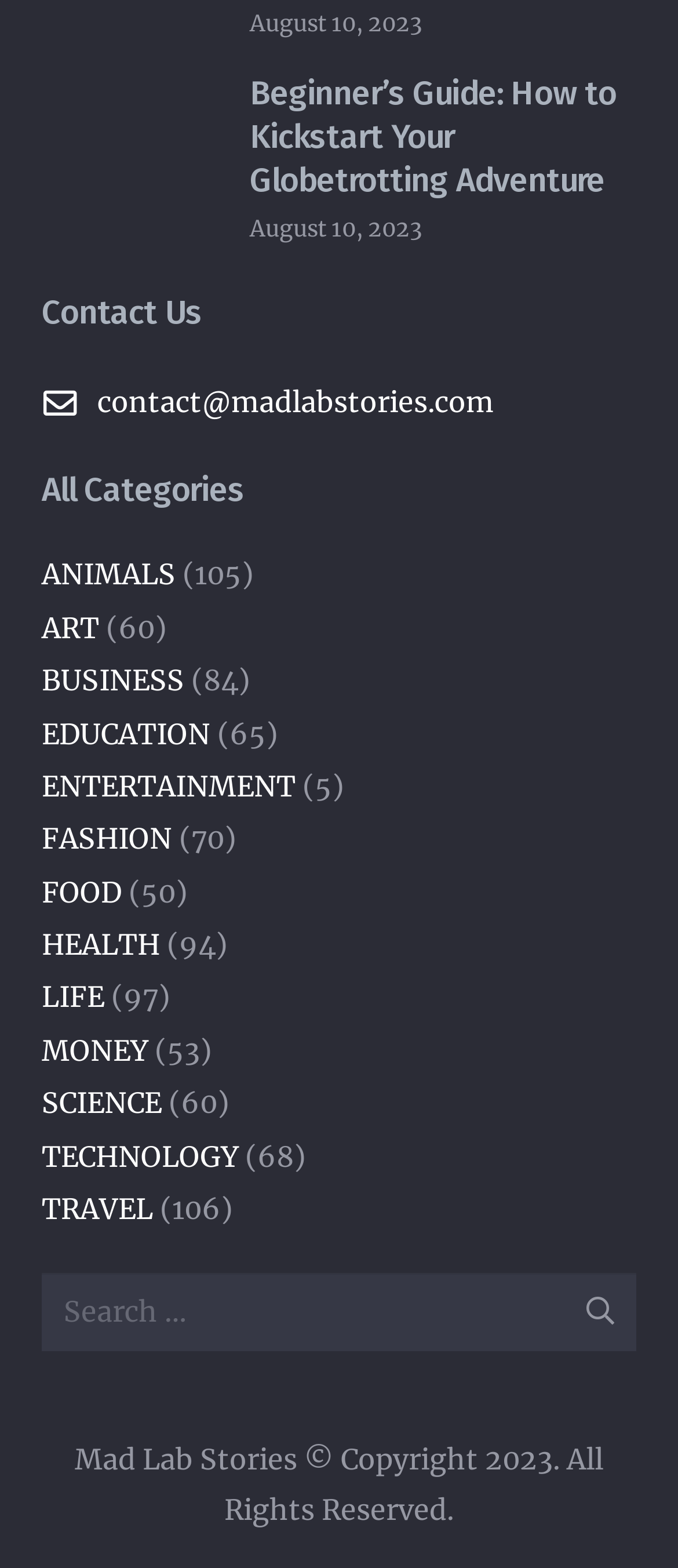Locate the bounding box coordinates of the element's region that should be clicked to carry out the following instruction: "Contact us". The coordinates need to be four float numbers between 0 and 1, i.e., [left, top, right, bottom].

[0.144, 0.246, 0.728, 0.268]